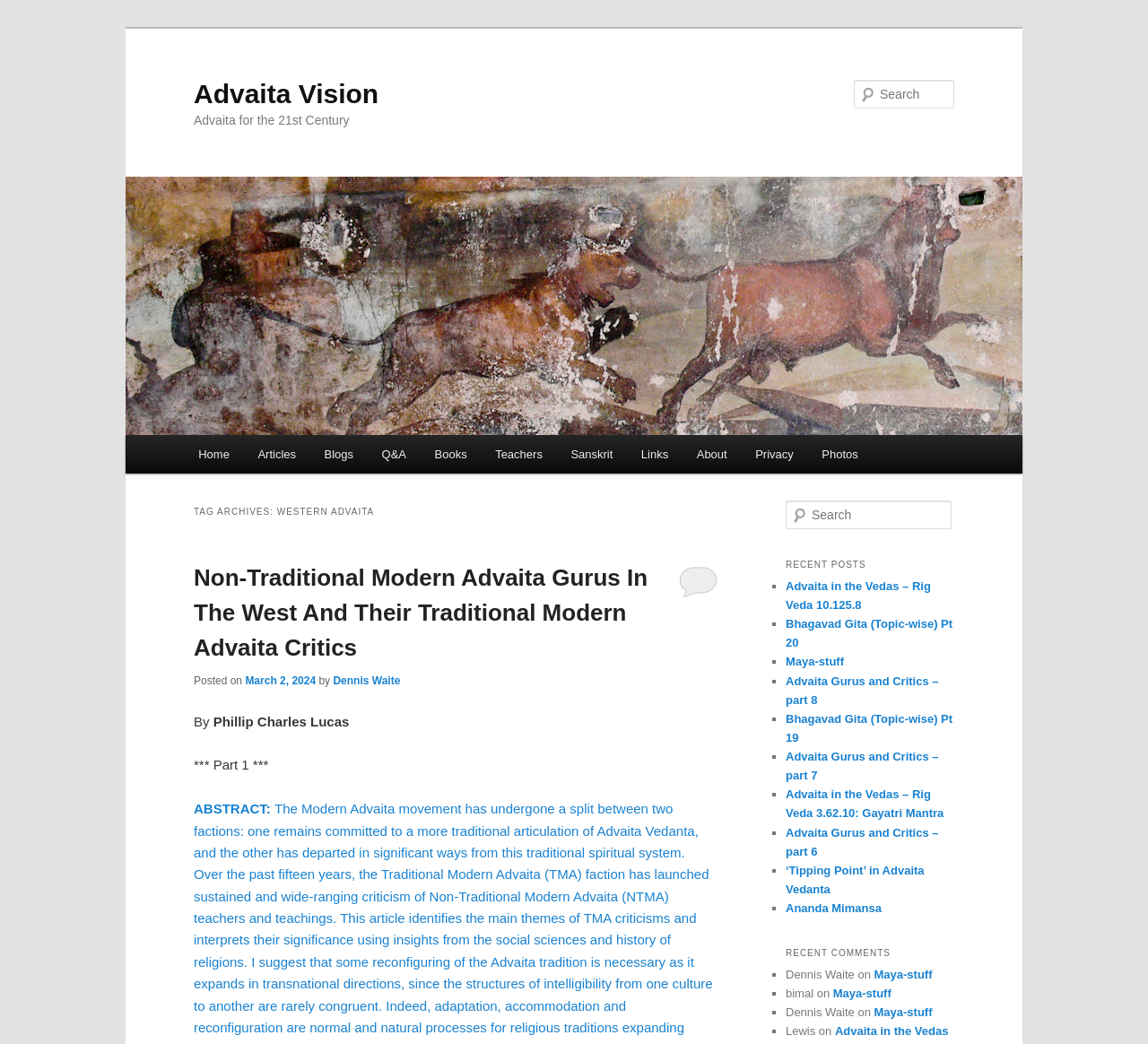How many recent posts are there?
Please answer using one word or phrase, based on the screenshot.

9